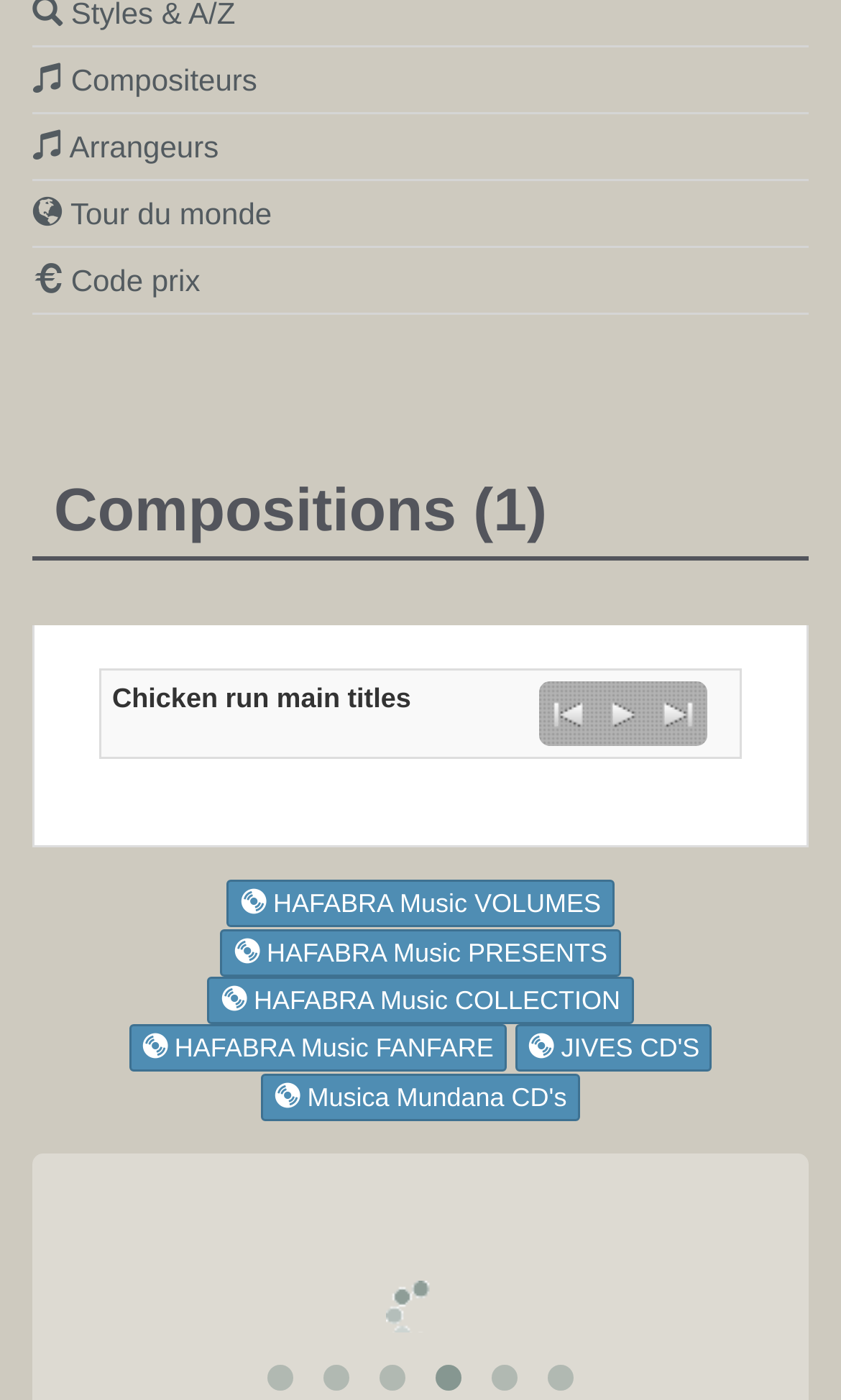Please find the bounding box for the UI element described by: "HAFABRA Music VOLUMES".

[0.27, 0.629, 0.73, 0.663]